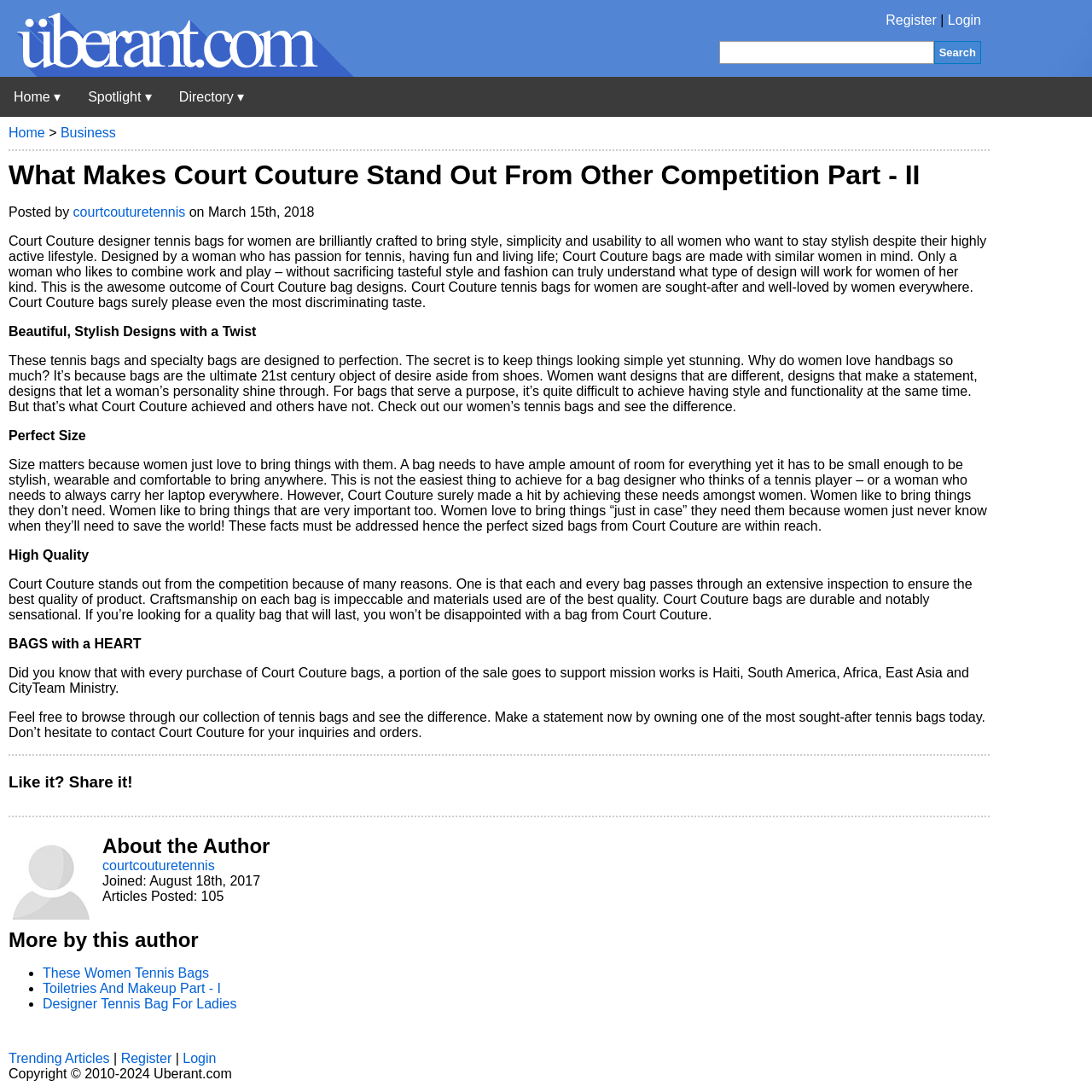Identify and provide the text content of the webpage's primary headline.

What Makes Court Couture Stand Out From Other Competition Part - II